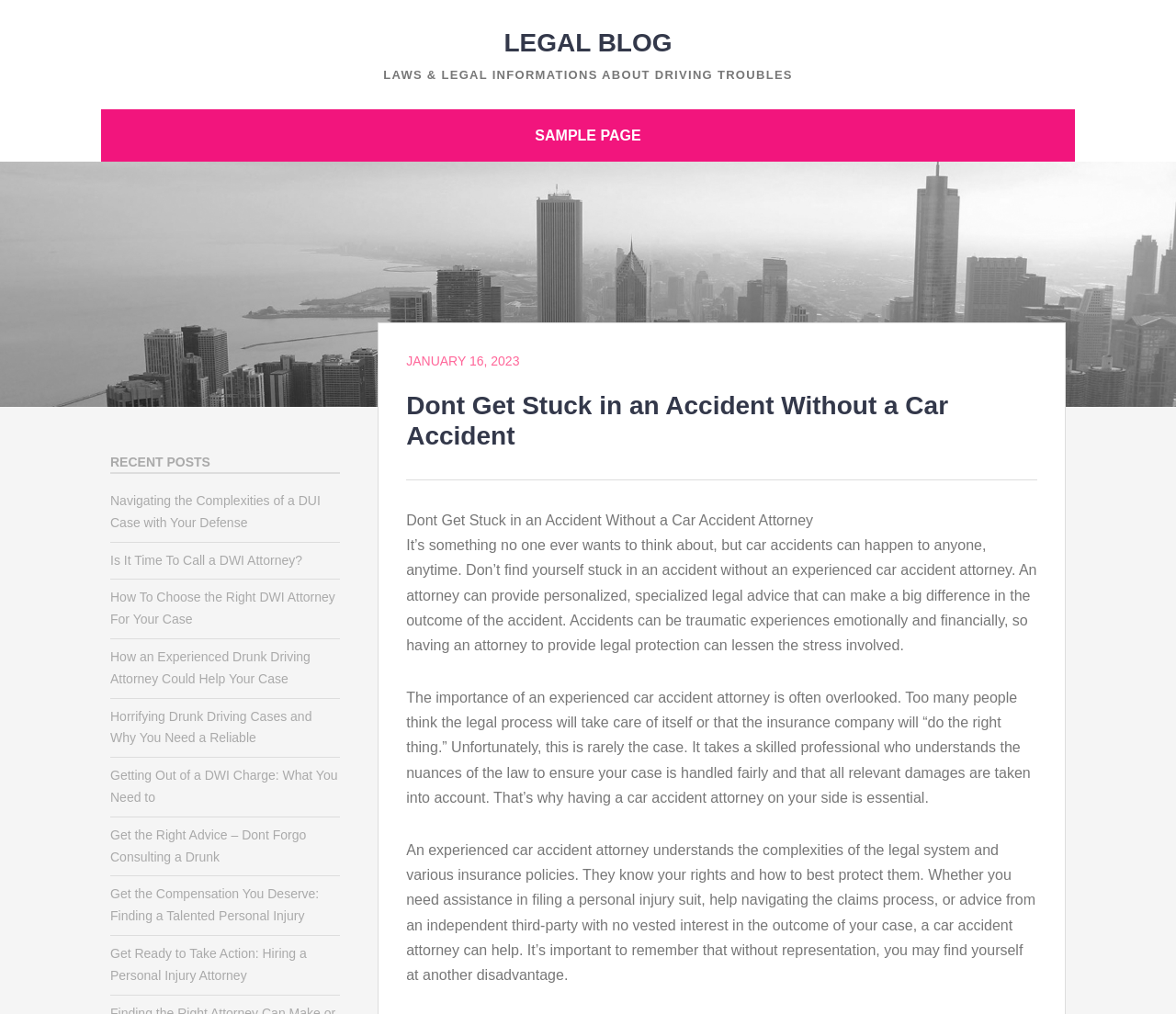What is the purpose of a car accident attorney?
Answer the question with a single word or phrase derived from the image.

To provide legal protection